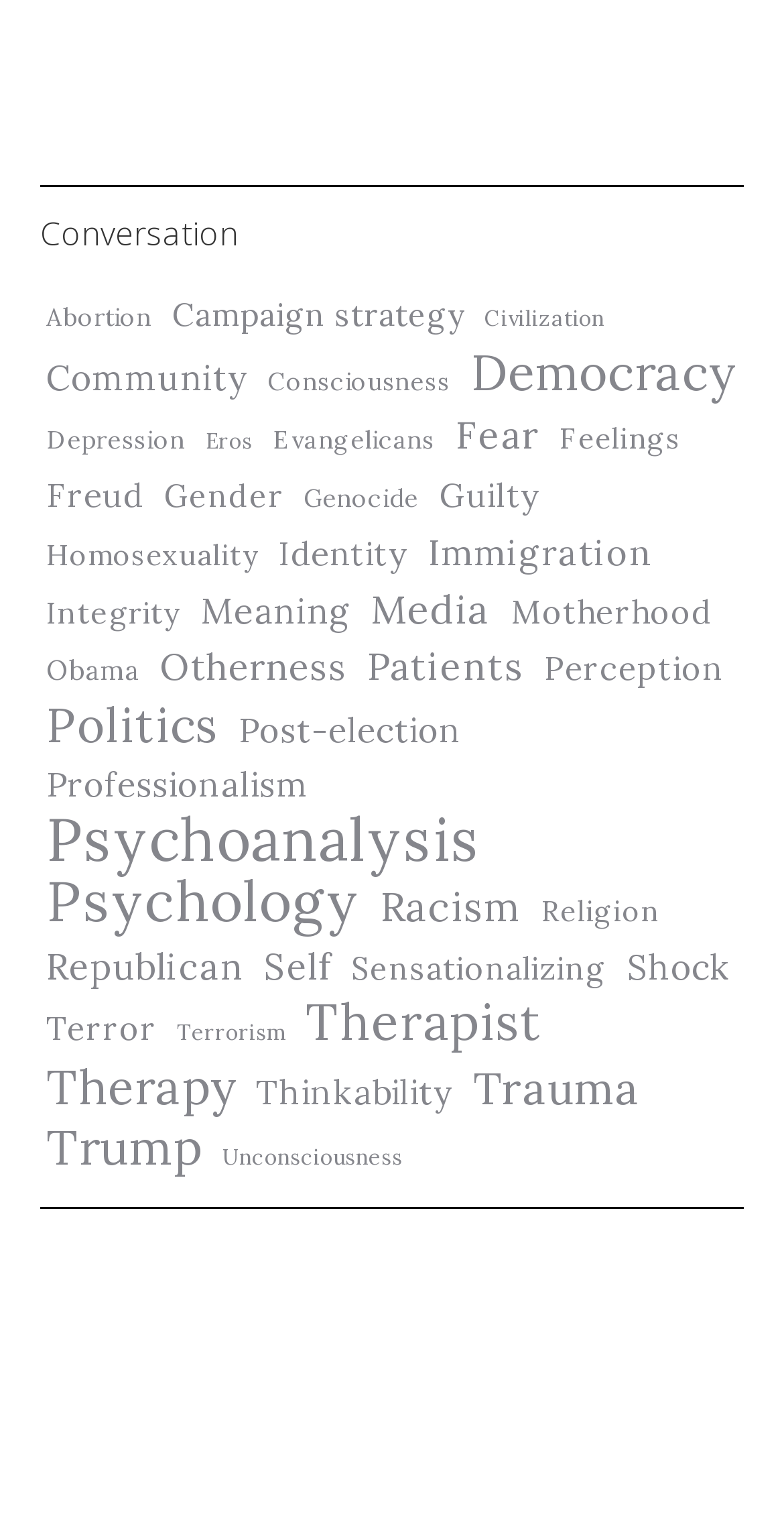Respond concisely with one word or phrase to the following query:
What is the topic with the most items?

Psychoanalysis